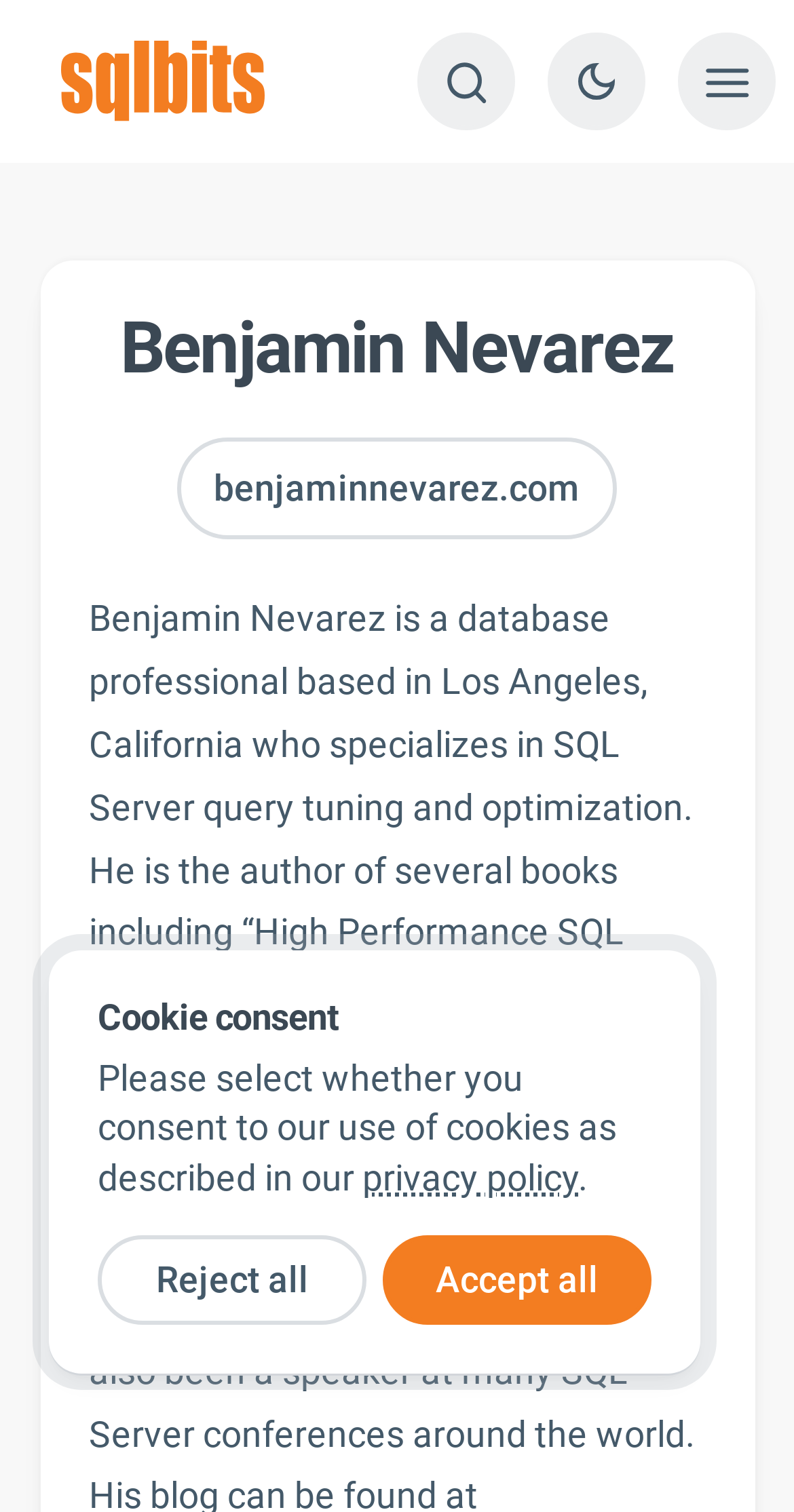Based on the image, provide a detailed and complete answer to the question: 
What is the theme switch button for?

I found the answer by looking at the button element with the text 'Switch to dark theme', which suggests that it is used to switch the webpage's theme to a dark mode.